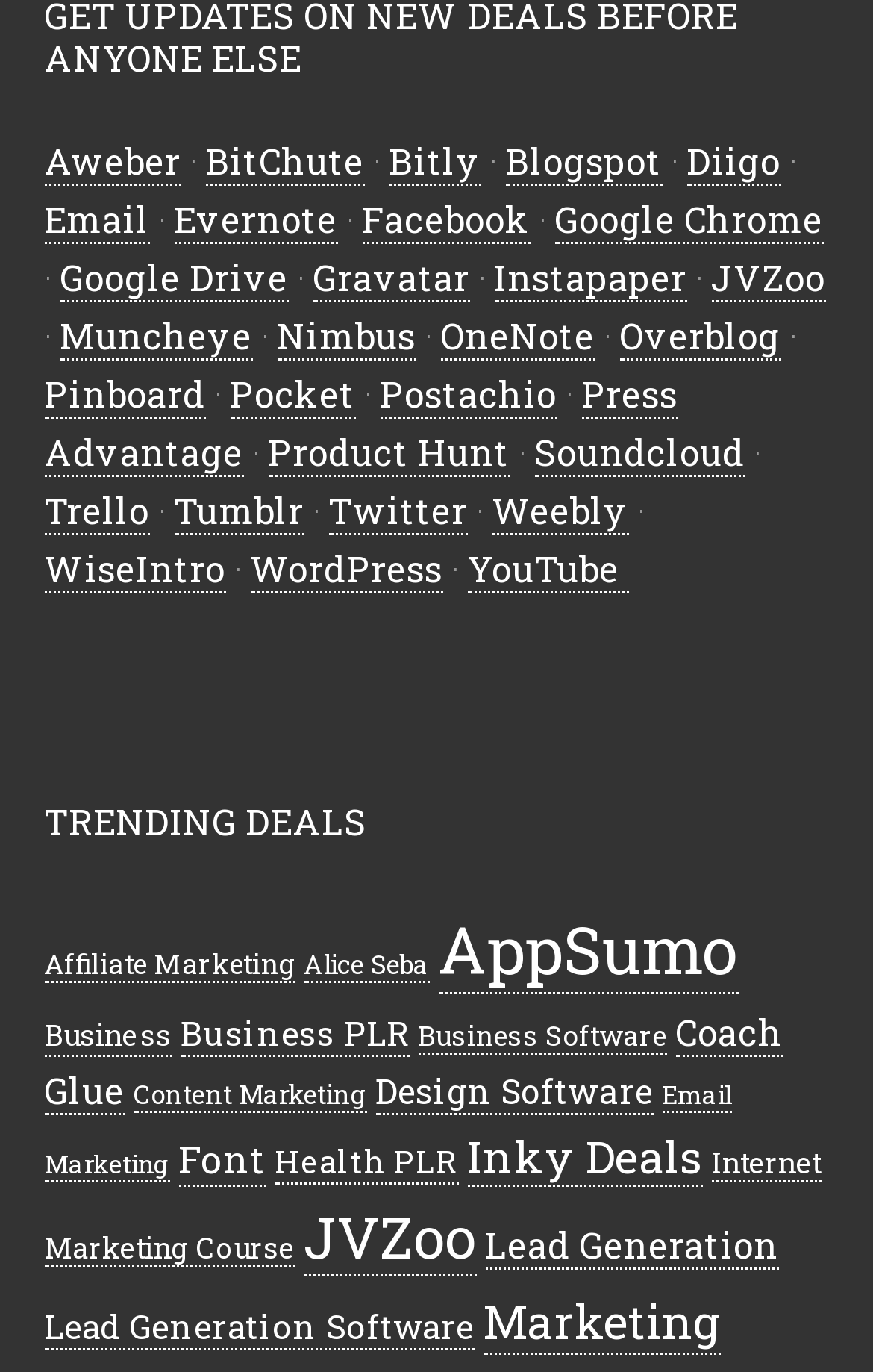Predict the bounding box coordinates of the area that should be clicked to accomplish the following instruction: "Check out AppSumo deals". The bounding box coordinates should consist of four float numbers between 0 and 1, i.e., [left, top, right, bottom].

[0.501, 0.66, 0.845, 0.724]